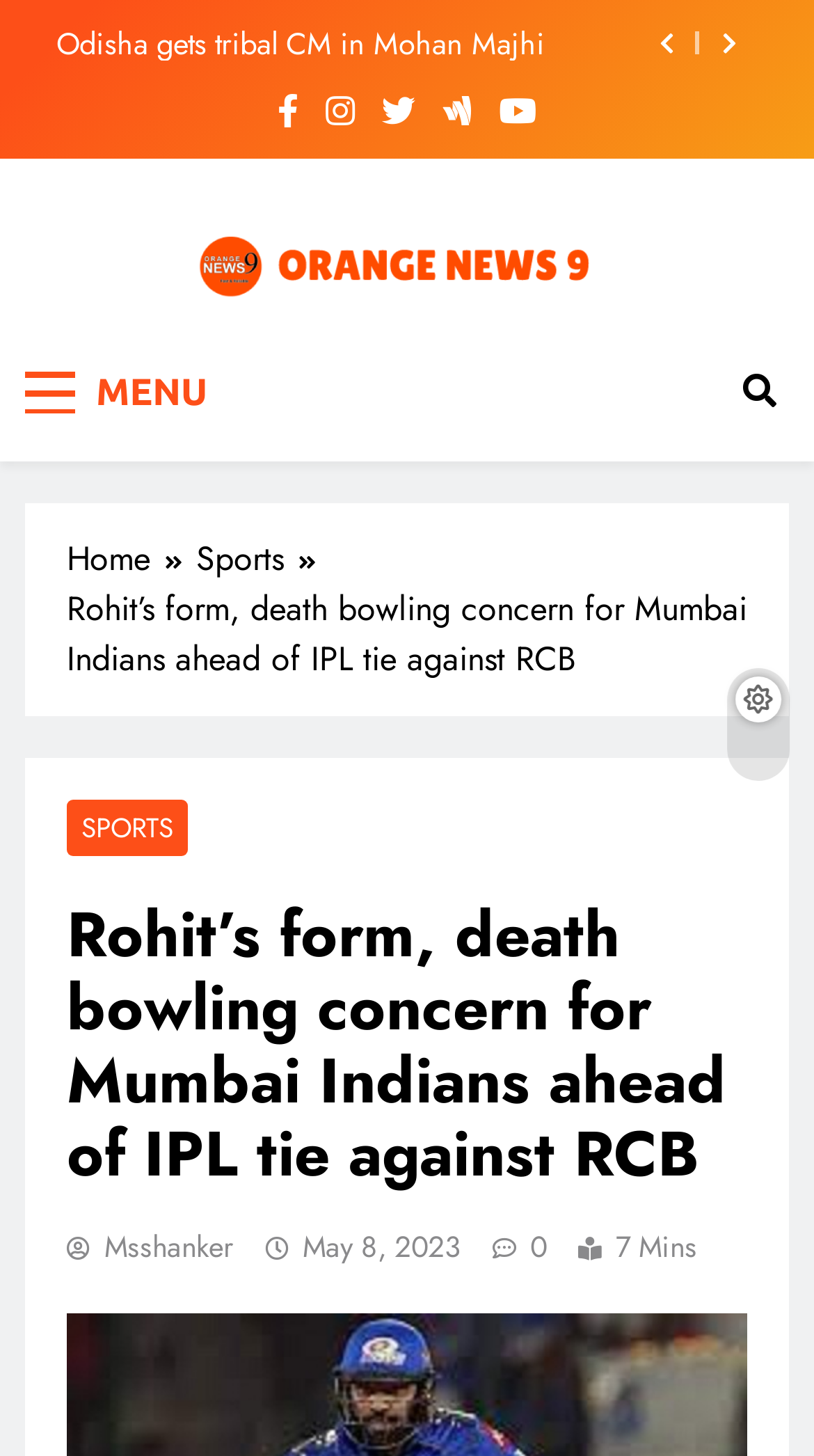Determine the bounding box coordinates of the clickable region to carry out the instruction: "Go to the sports section".

[0.241, 0.368, 0.405, 0.402]